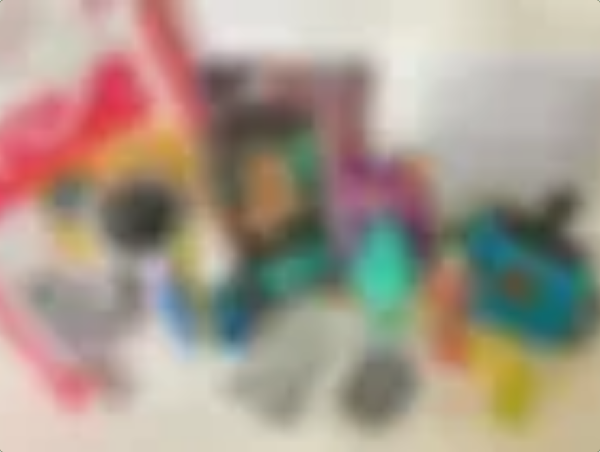With reference to the screenshot, provide a detailed response to the question below:
What is the purpose of the Heartgard and Fortiflora Probiotic?

The Heartgard is for heartworm prevention, while the Fortiflora Probiotic is to support the puppy's digestive health, demonstrating the bag's focus on the puppy's overall well-being.